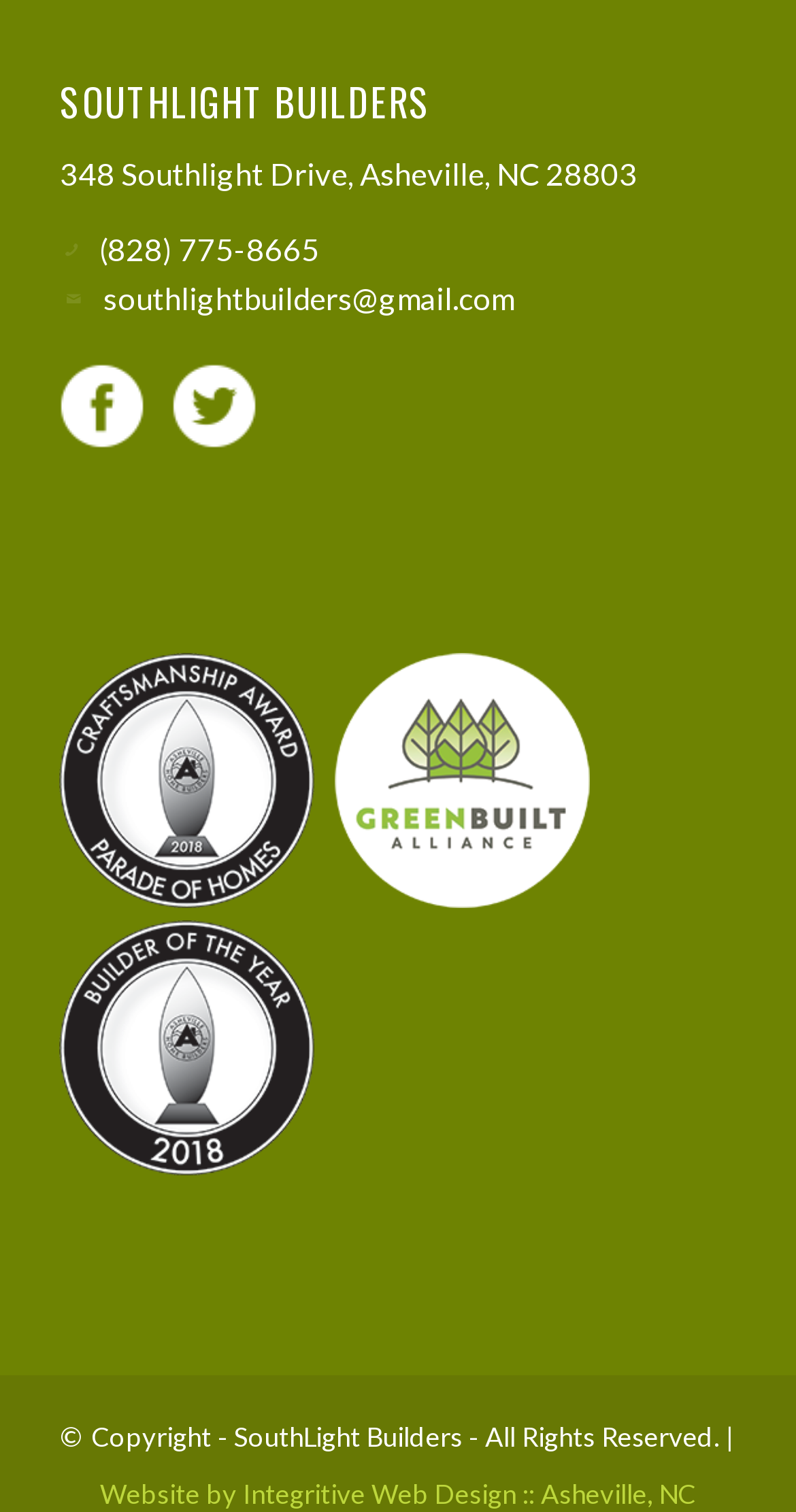Provide a short, one-word or phrase answer to the question below:
Where is the company located?

Asheville, NC